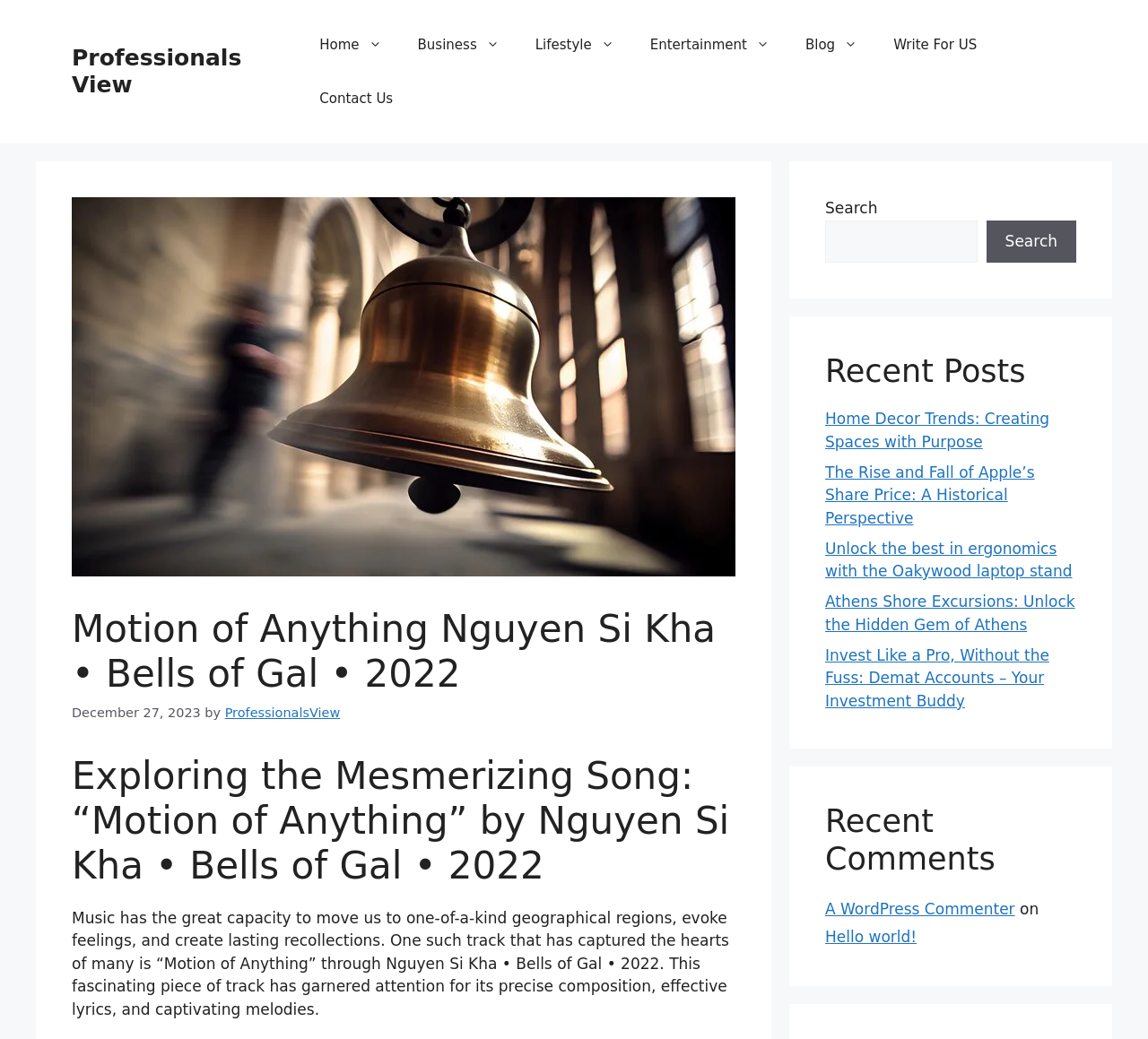Find the bounding box of the element with the following description: "Professionals View". The coordinates must be four float numbers between 0 and 1, formatted as [left, top, right, bottom].

[0.062, 0.043, 0.21, 0.094]